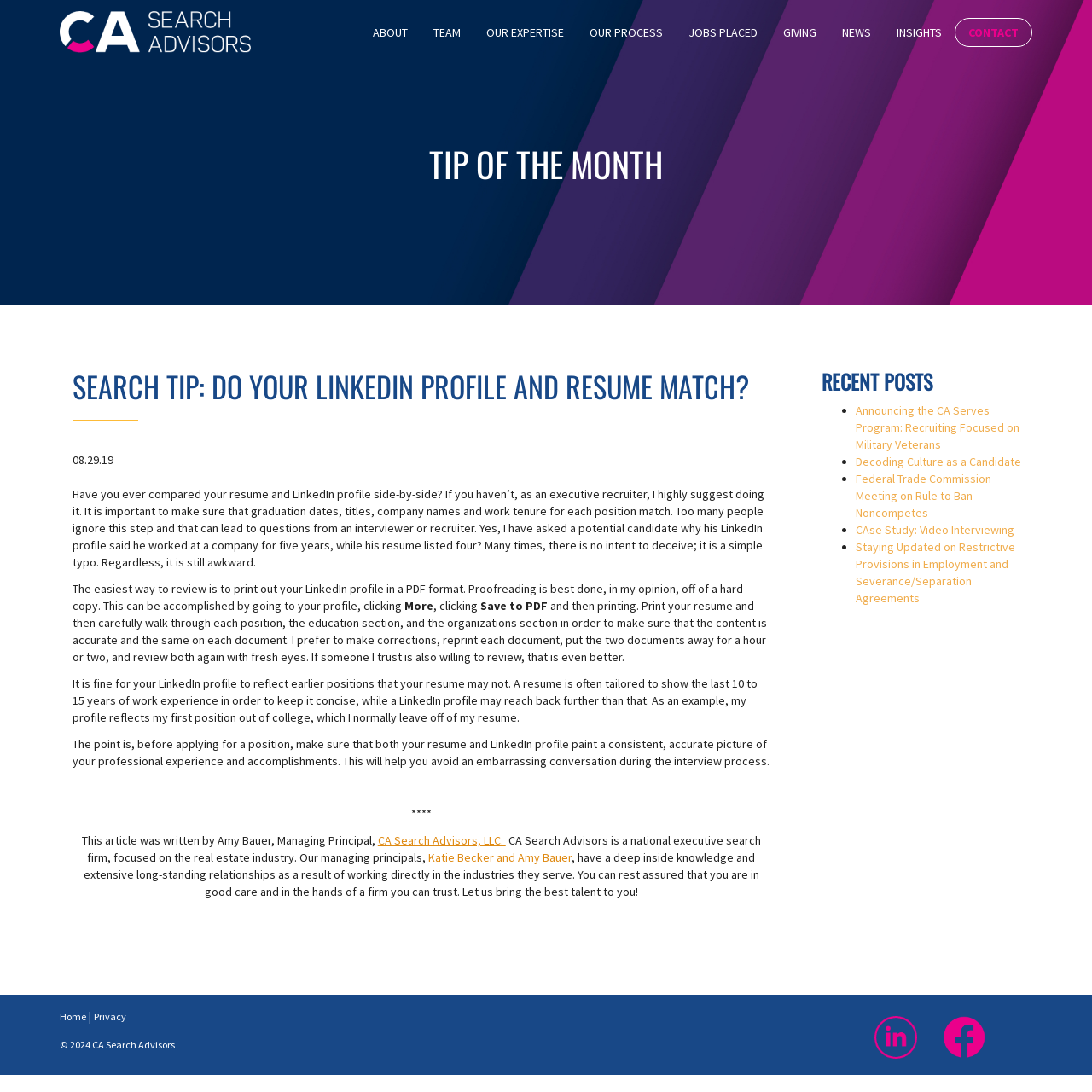Using the element description: "alt="PayPal Button" aria-label="Donate via PayPal"", determine the bounding box coordinates for the specified UI element. The coordinates should be four float numbers between 0 and 1, [left, top, right, bottom].

None